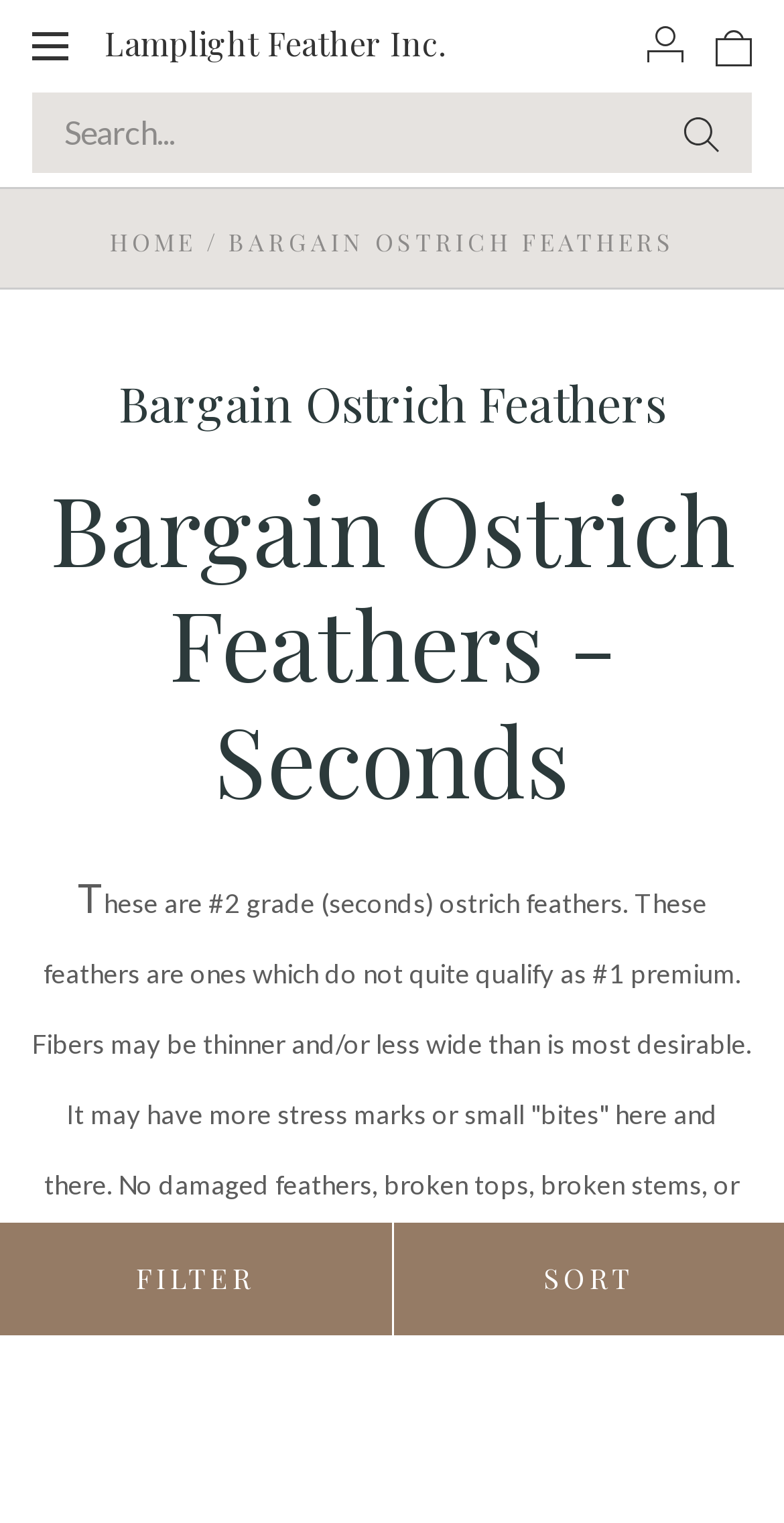Determine the bounding box of the UI component based on this description: "supplemental benefits". The bounding box coordinates should be four float values between 0 and 1, i.e., [left, top, right, bottom].

None